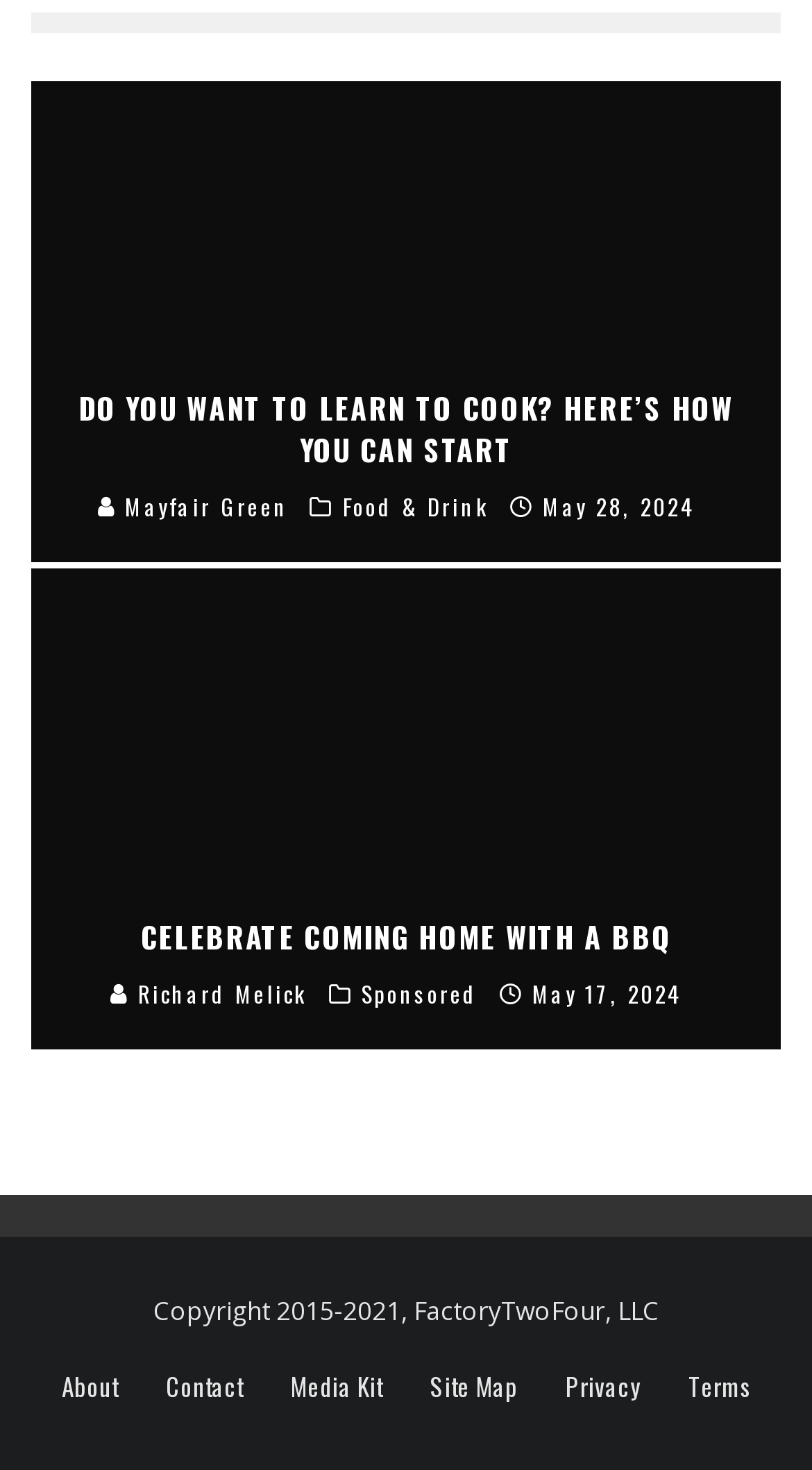Examine the screenshot and answer the question in as much detail as possible: What is the purpose of the section at the bottom of the page?

The section at the bottom of the page contains a copyright notice and several links, including 'About', 'Contact', 'Media Kit', 'Site Map', 'Privacy', and 'Terms'. This section appears to provide additional information about the website and its policies.